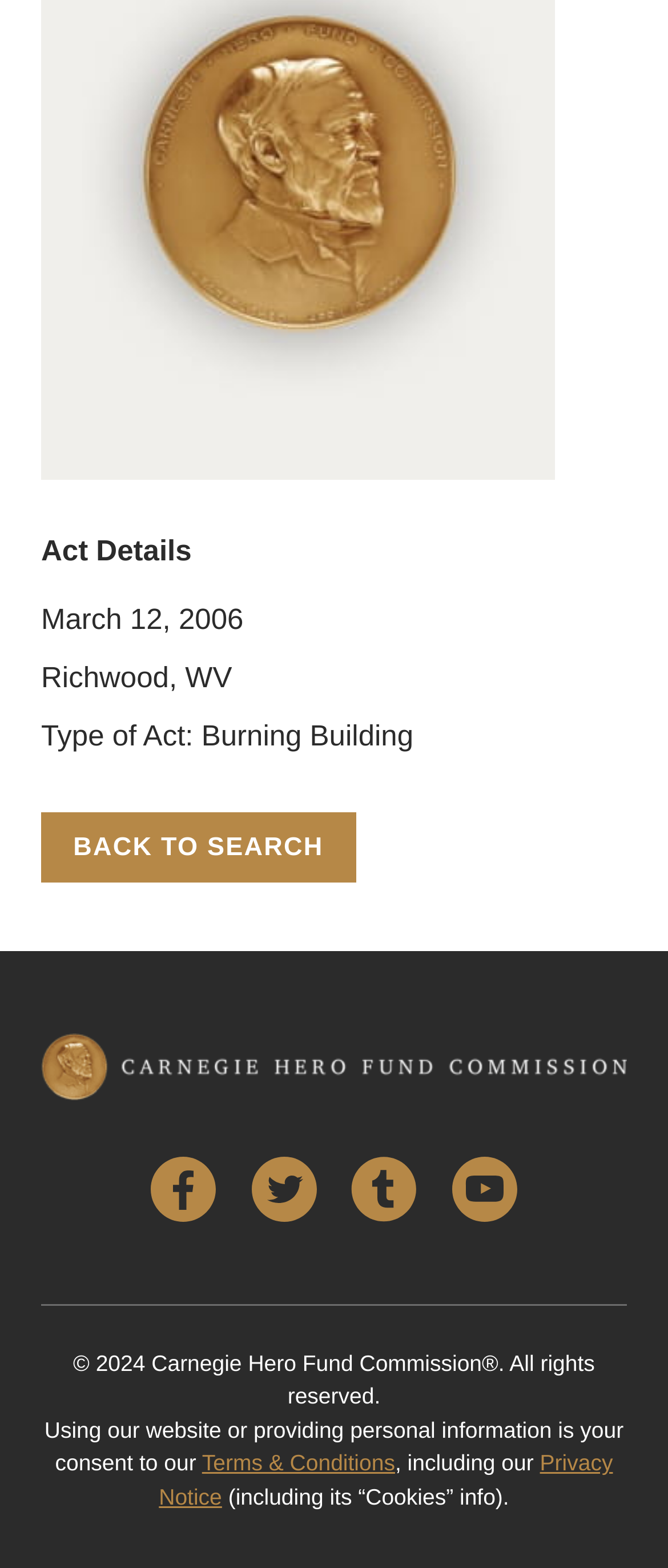What is the location of the act?
Look at the screenshot and respond with a single word or phrase.

Richwood, WV